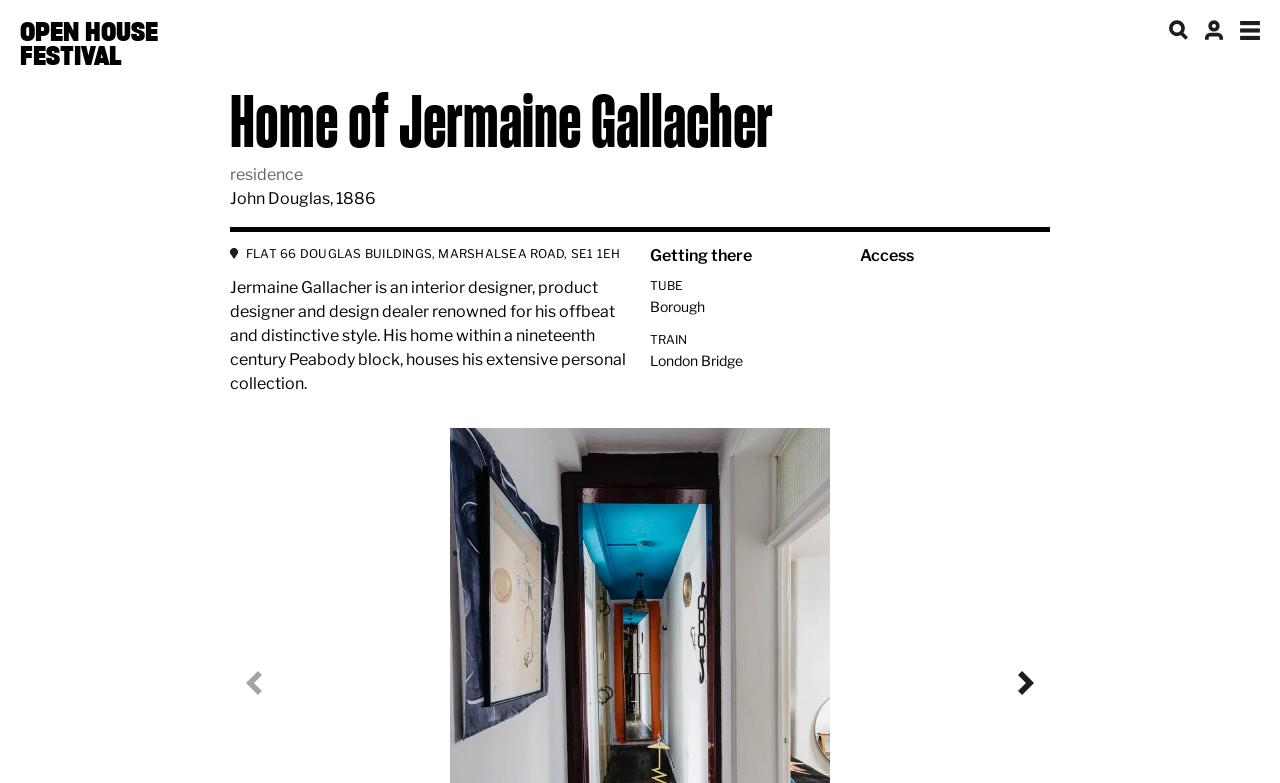Write a detailed summary of the webpage, including text, images, and layout.

The webpage is about Jermaine Gallacher, an interior designer, product designer, and design dealer. At the top, there is a heading "OPEN HOUSE FESTIVAL" with a link to it. On the top right, there are three buttons: "Search", "Show menu", and "Show navigation". 

Below the "OPEN HOUSE FESTIVAL" heading, there is a larger heading "Home of Jermaine Gallacher" that spans most of the width of the page. Underneath this heading, there are several lines of text that describe Jermaine Gallacher's home, including the address "FLAT 66 DOUGLAS BUILDINGS, MARSHALSEA ROAD, SE1 1EH". 

Further down, there are three sections: "Getting there", "TUBE", and "TRAIN", which provide information on how to get to Jermaine Gallacher's home. The "Getting there" section has a heading, and underneath it, there are two subheadings "TUBE" and "TRAIN" with corresponding text "Borough" and "London Bridge" respectively. 

On the bottom right, there are two buttons: "Previous" which is disabled, and "Next".